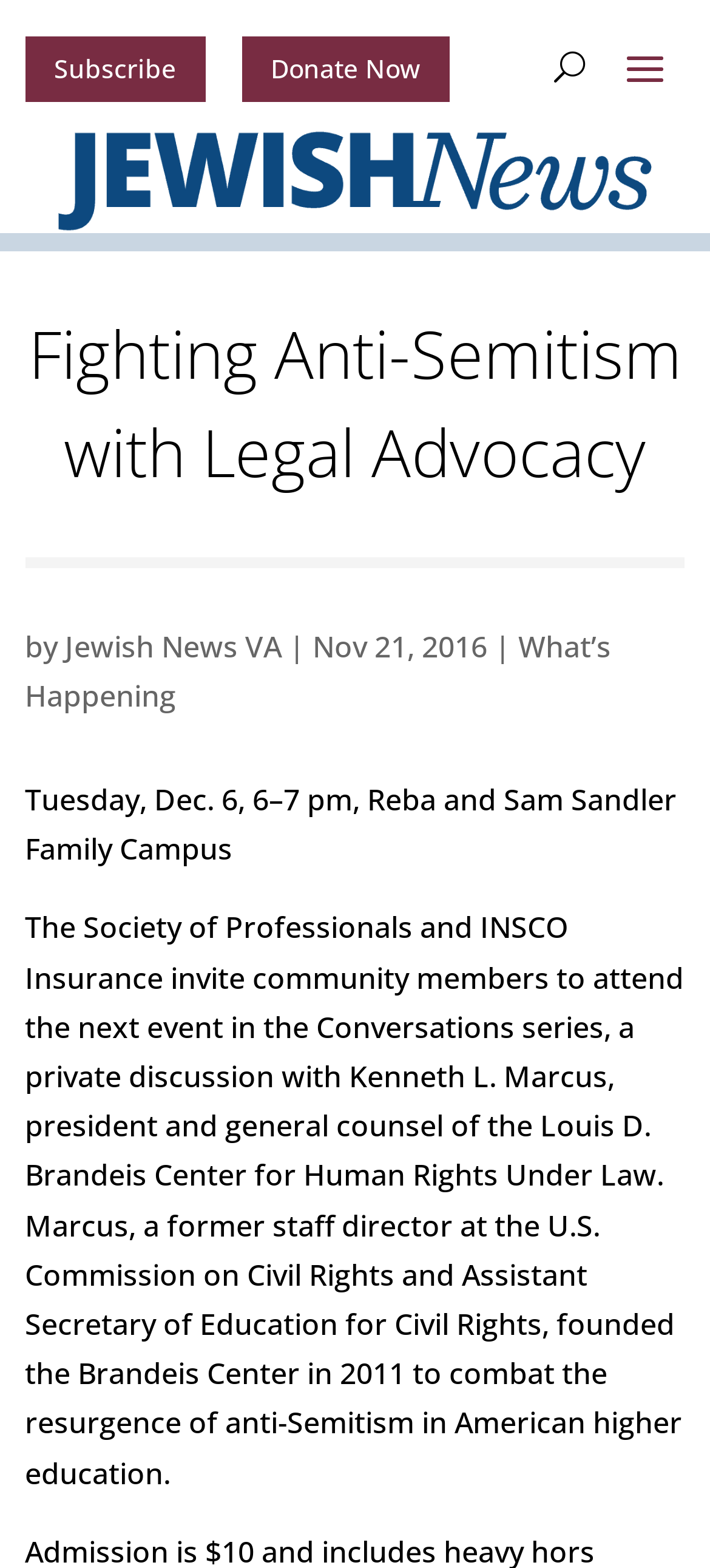Give the bounding box coordinates for this UI element: "Jewish News VA". The coordinates should be four float numbers between 0 and 1, arranged as [left, top, right, bottom].

[0.091, 0.399, 0.397, 0.425]